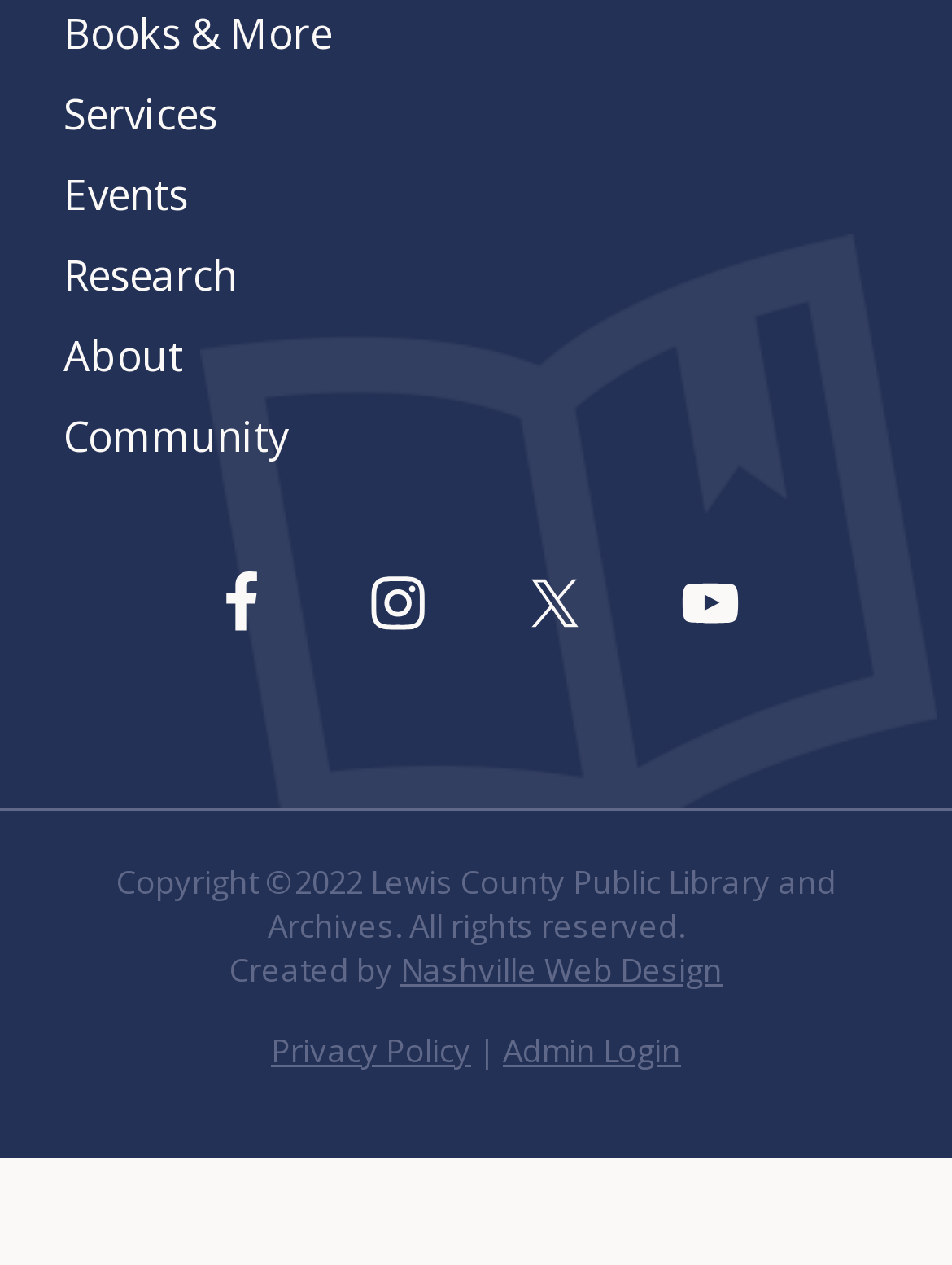What is the name of the library?
Based on the visual, give a brief answer using one word or a short phrase.

Lewis County Public Library and Archives